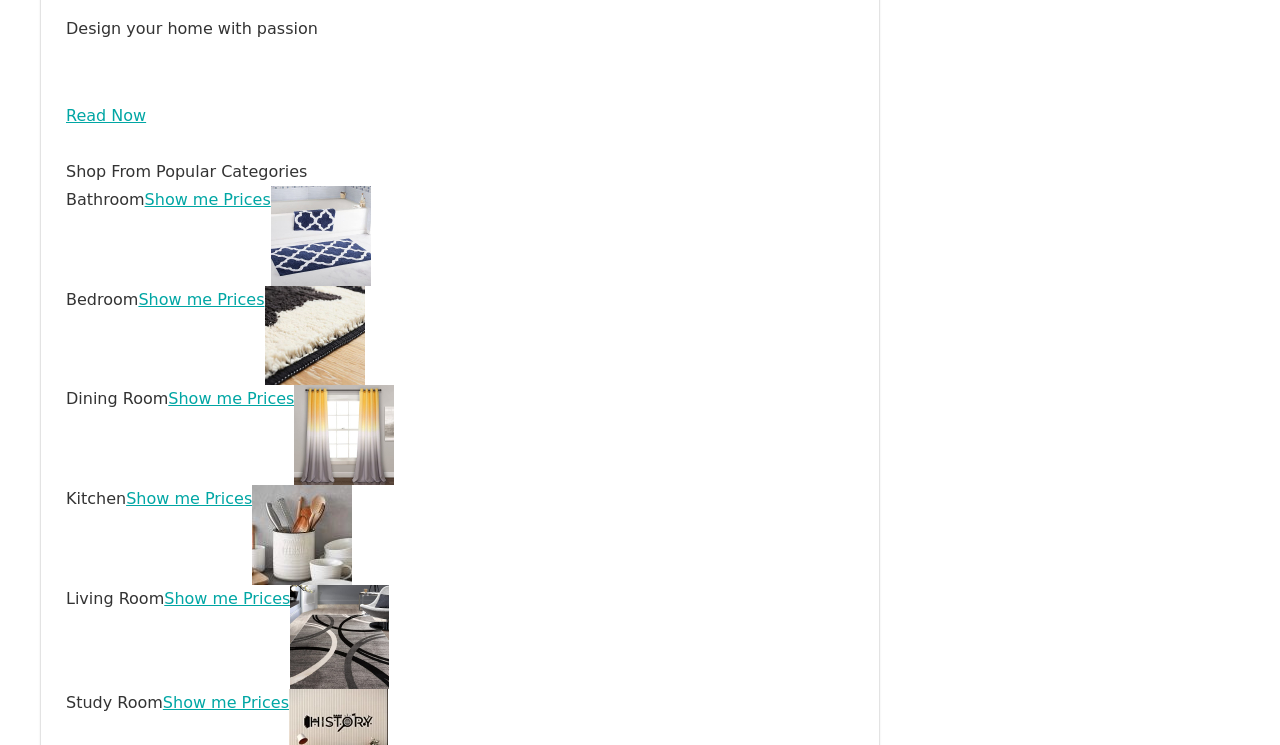What is the main theme of this webpage?
Please answer the question as detailed as possible.

The webpage has a title 'Design your home with passion' and various categories like Bathroom, Bedroom, Dining Room, etc. which suggests that the main theme of this webpage is home design.